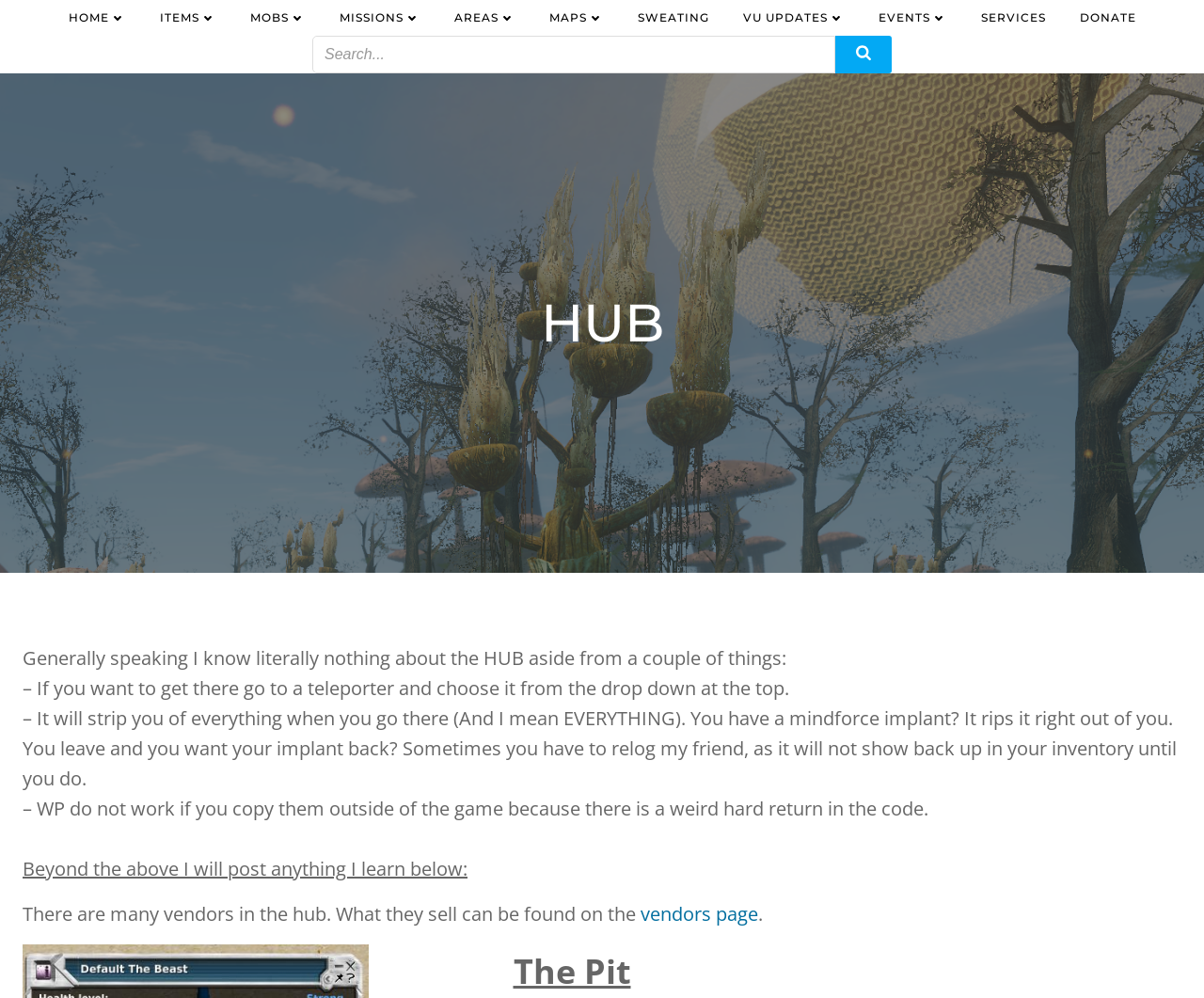Return the bounding box coordinates of the UI element that corresponds to this description: "RCCONF(8)". The coordinates must be given as four float numbers in the range of 0 and 1, [left, top, right, bottom].

None